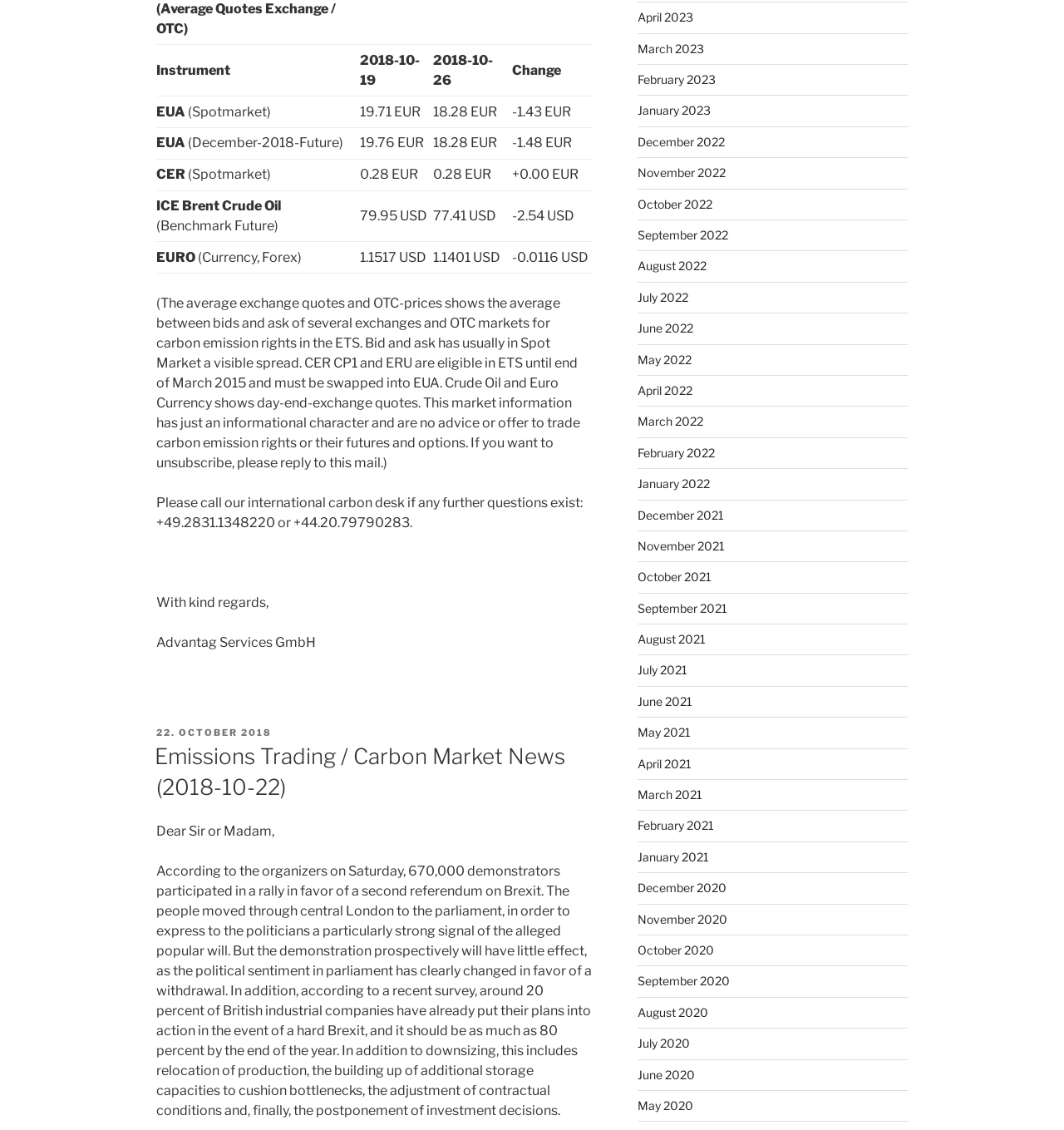Locate the UI element that matches the description August 2022 in the webpage screenshot. Return the bounding box coordinates in the format (top-left x, top-left y, bottom-right x, bottom-right y), with values ranging from 0 to 1.

[0.599, 0.229, 0.664, 0.242]